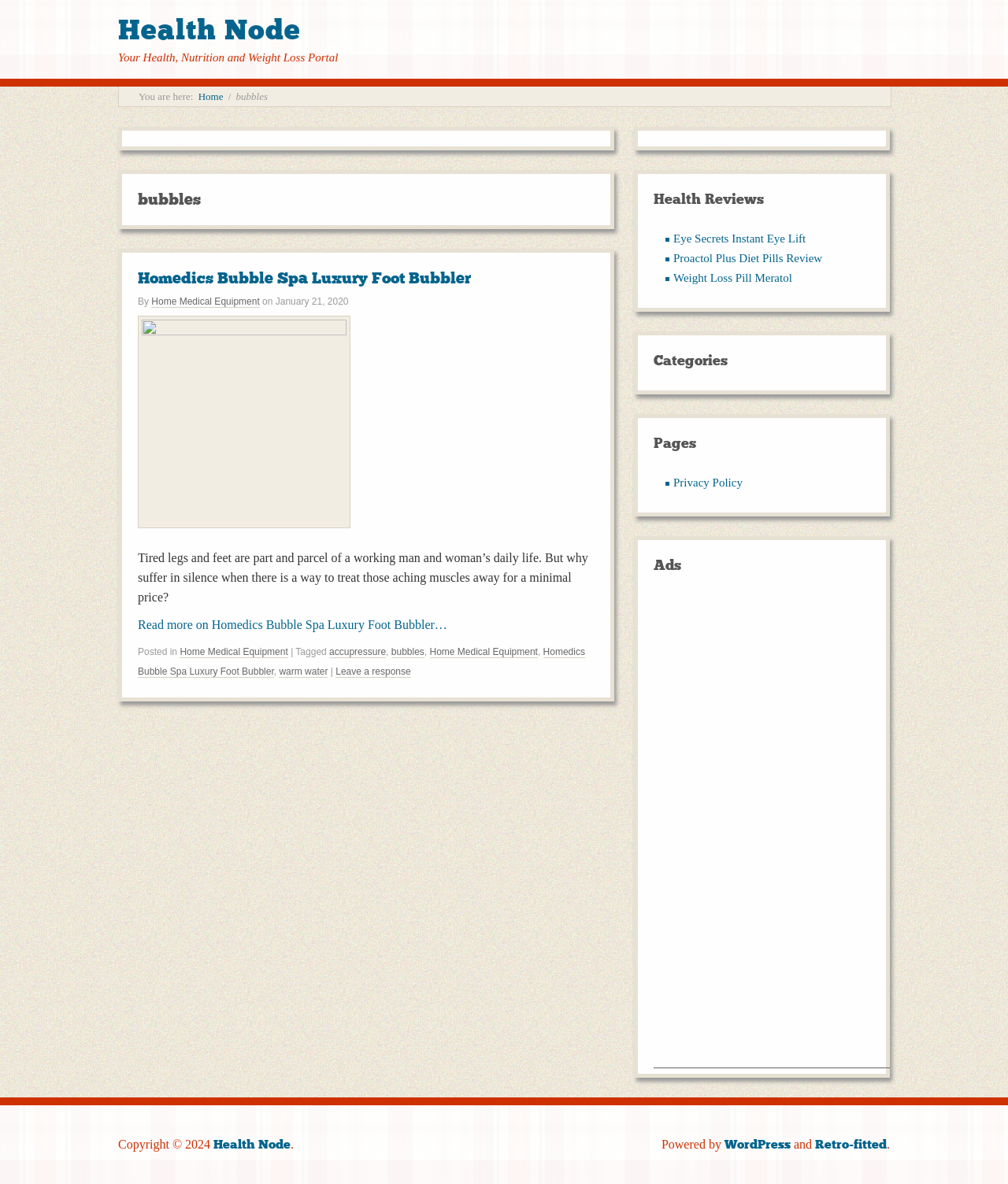Provide a thorough and detailed response to the question by examining the image: 
What is the name of the product reviewed in the main article?

I found the answer by looking at the main article section, where I saw a heading 'bubbles' followed by a subheading 'Homedics Bubble Spa Luxury Foot Bubbler'. This suggests that the main article is reviewing a product with this name.